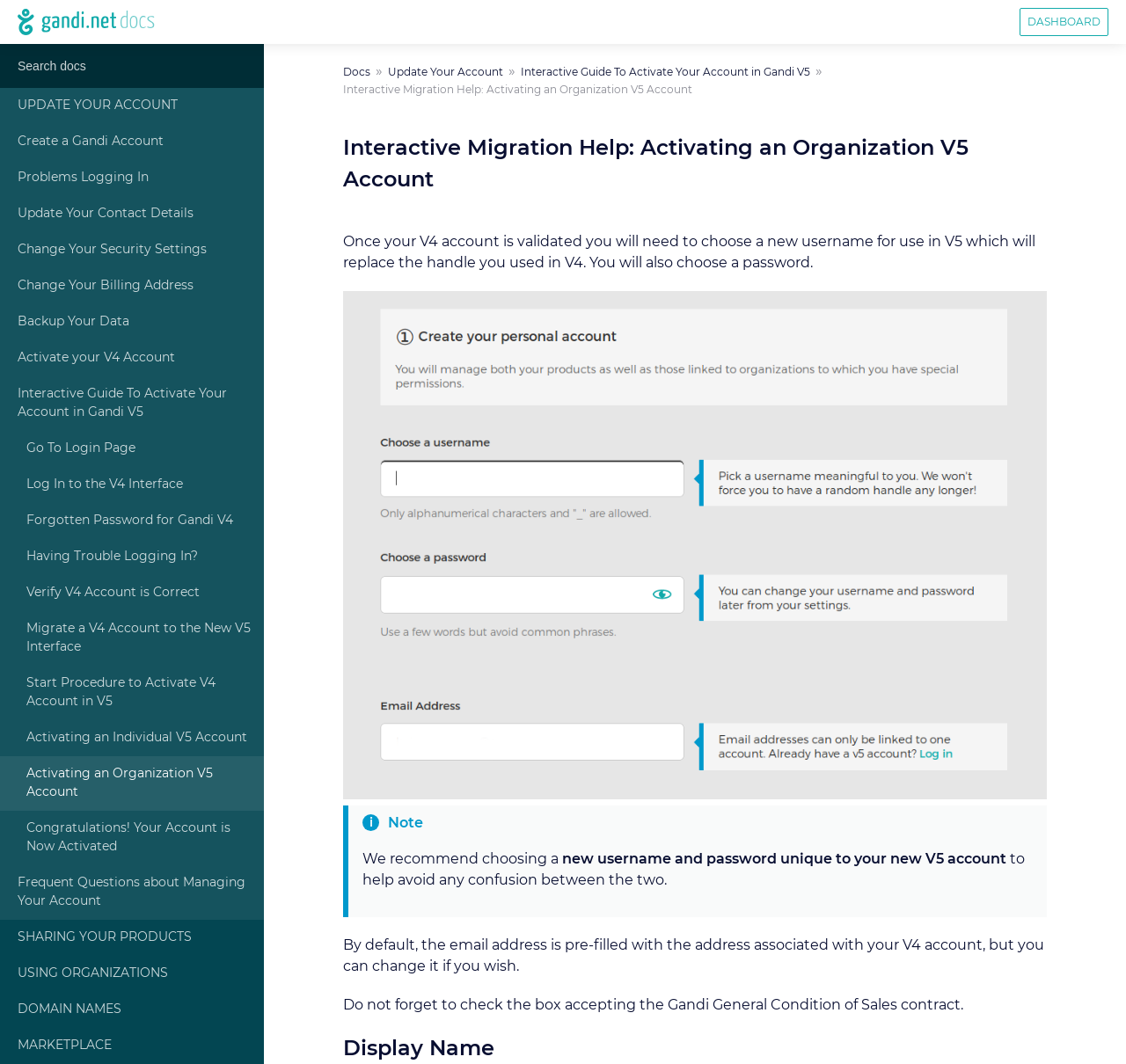What is the current step in the account activation process?
Using the image as a reference, answer the question in detail.

The current step in the account activation process is 'Activating an Organization V5 Account', which is indicated by the heading 'Interactive Migration Help: Activating an Organization V5 Account' and the corresponding instructions and links on the webpage.